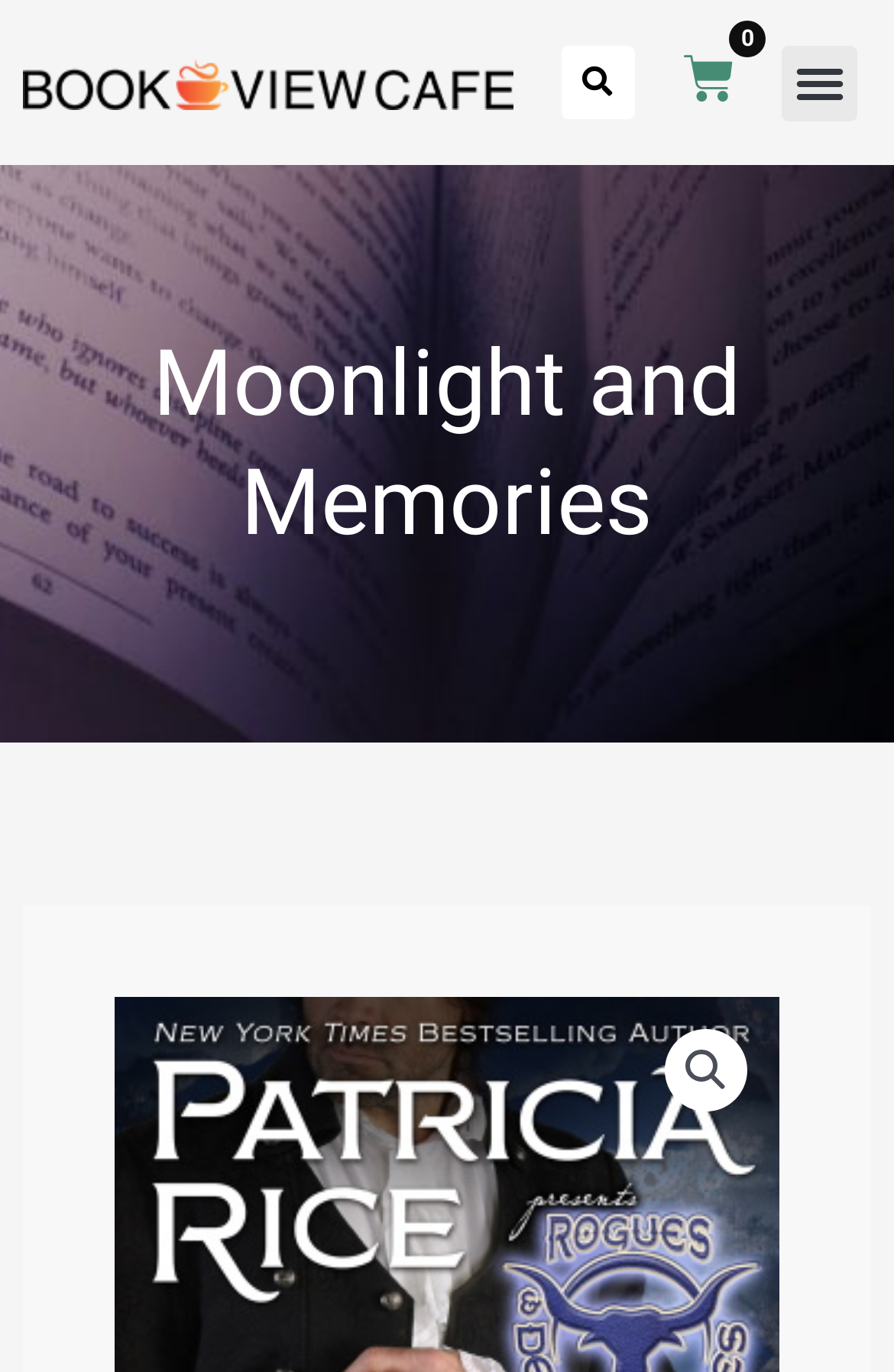Answer the question with a brief word or phrase:
How many links are there in the top navigation bar?

3